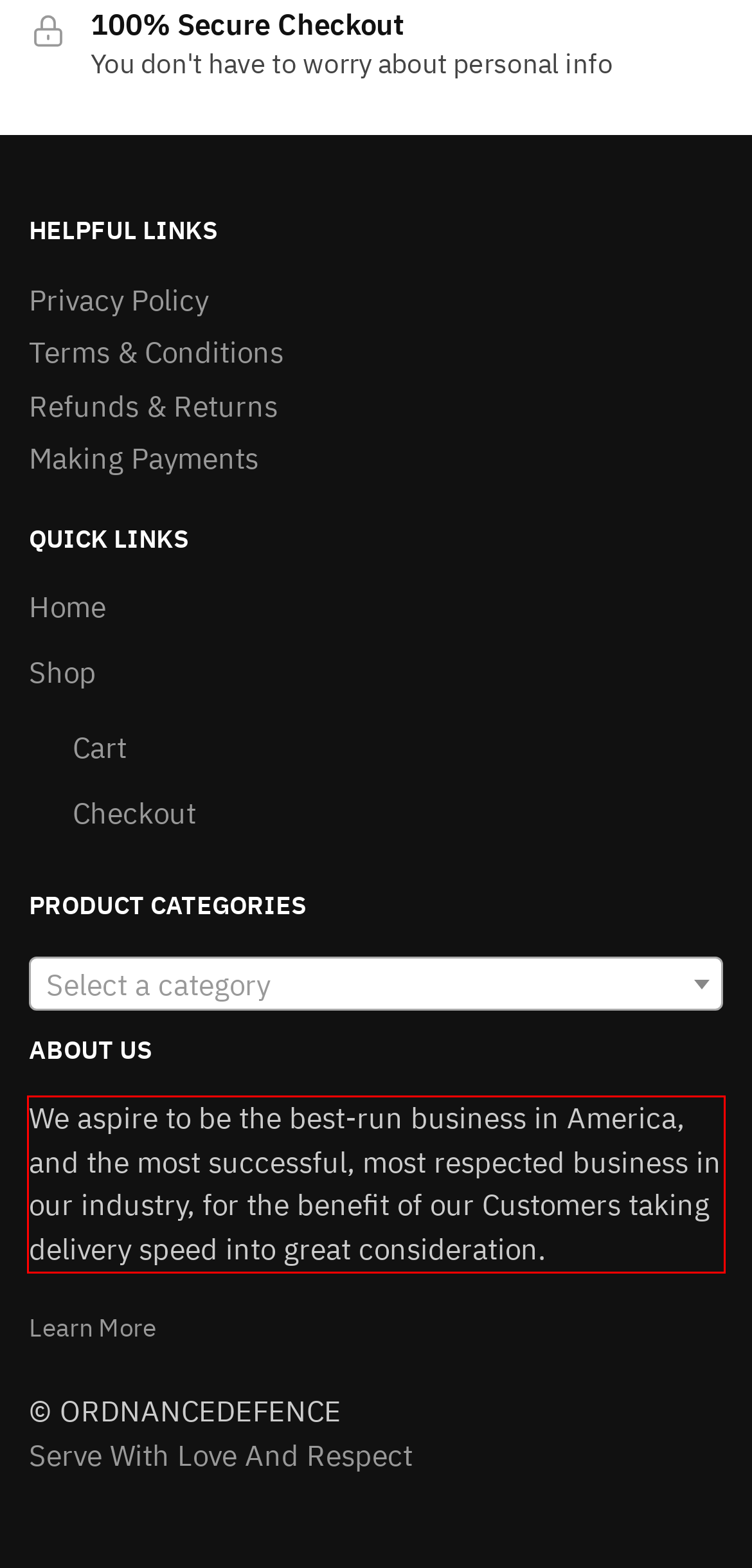You have a screenshot of a webpage with a red bounding box. Use OCR to generate the text contained within this red rectangle.

We aspire to be the best-run business in America, and the most successful, most respected business in our industry, for the benefit of our Customers taking delivery speed into great consideration.